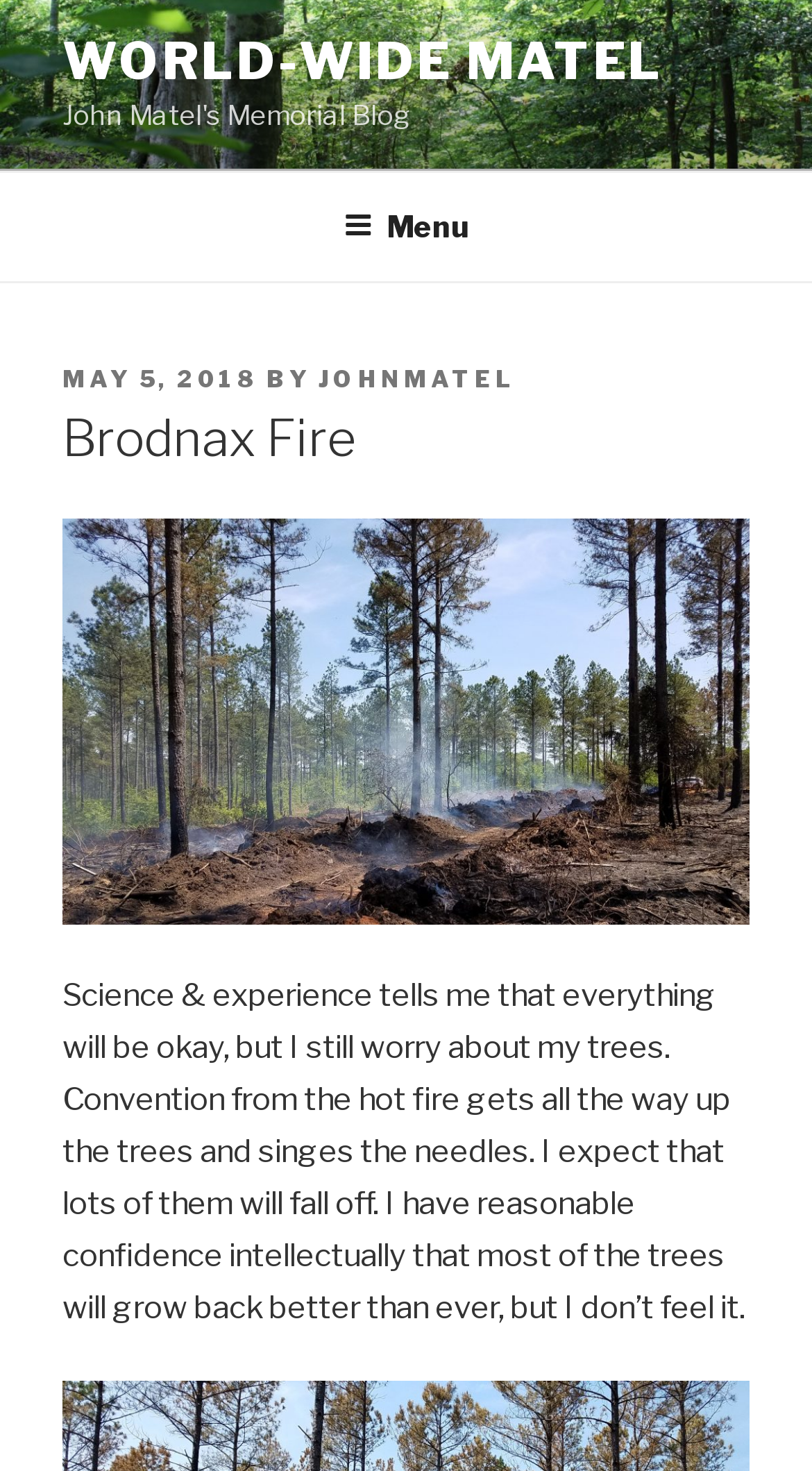Write a detailed summary of the webpage.

The webpage is about Brodnax Fire, with a focus on a personal experience related to the fire. At the top, there is a link to "WORLD-WIDE MATEL" and a navigation menu labeled "Top Menu" that spans the entire width of the page. The menu has a button labeled "Menu" that, when expanded, reveals a dropdown menu.

Below the navigation menu, there is a header section that contains a series of elements. On the left side, there is a static text "POSTED ON" followed by a link to a specific date, "MAY 5, 2018", which also has a time element associated with it. Next to the date, there is a static text "BY" followed by a link to the author's name, "JOHNMATEL".

To the right of these elements, there is a heading that reads "Brodnax Fire". Below the heading, there is a figure, likely an image, that takes up a significant portion of the page.

The main content of the page is a block of text that expresses the author's concerns about the impact of the fire on their trees. The text is a personal reflection, with the author sharing their intellectual confidence that the trees will grow back, but also their emotional worry about the potential damage. This text block is positioned below the figure and spans most of the page's width.